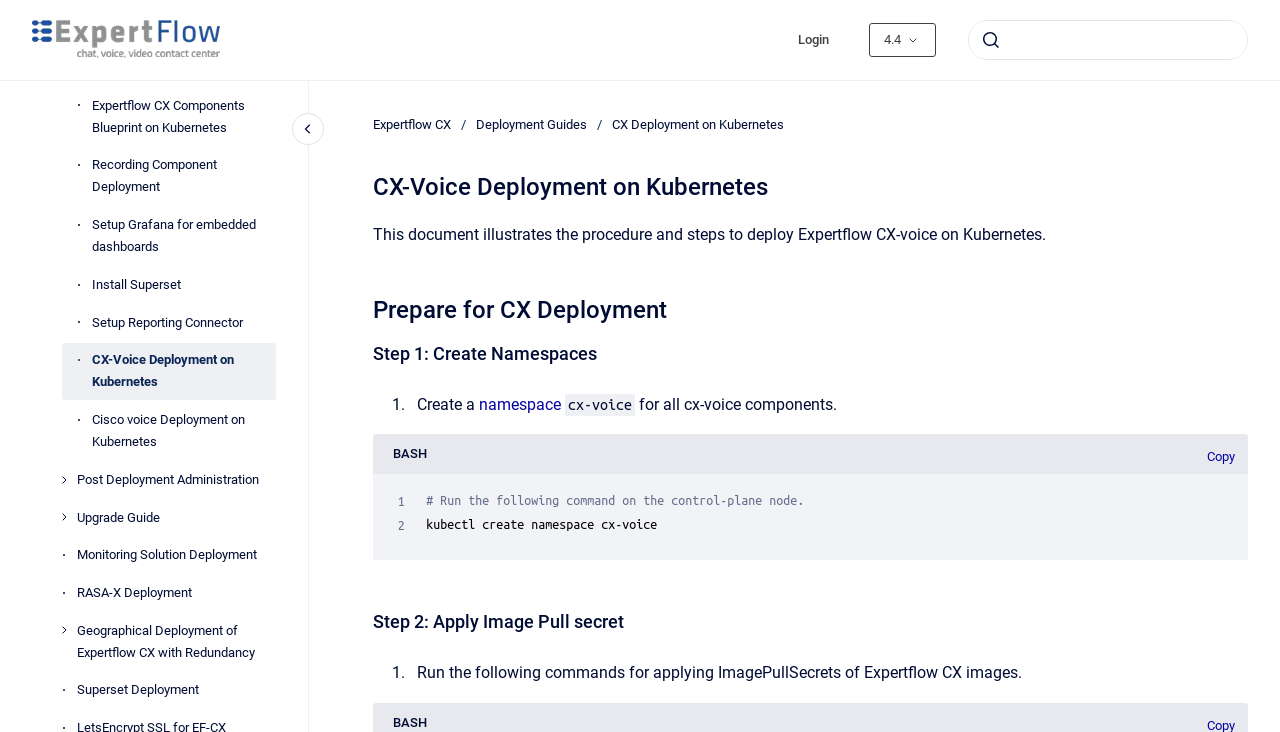Kindly determine the bounding box coordinates for the area that needs to be clicked to execute this instruction: "Search".

[0.756, 0.027, 0.975, 0.082]